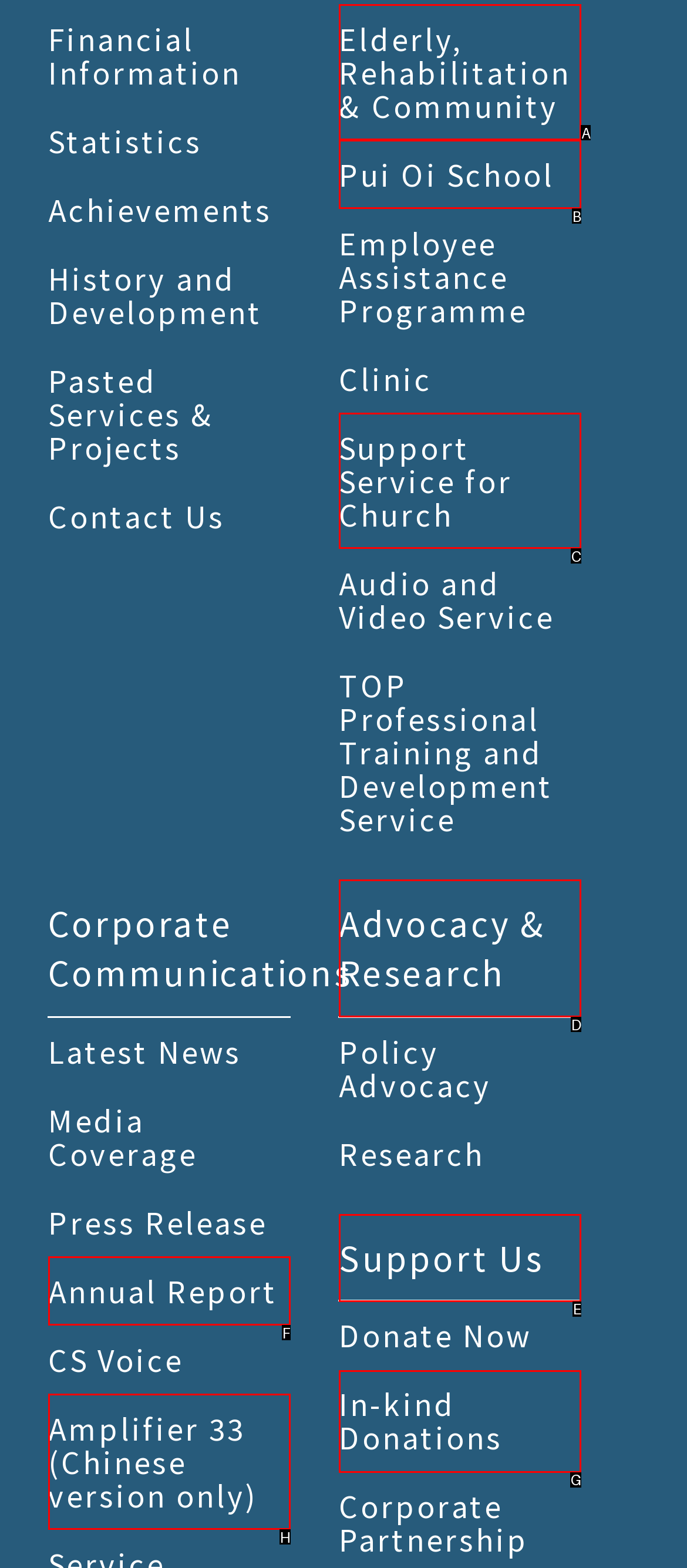Identify the option that corresponds to: Support Service for Church
Respond with the corresponding letter from the choices provided.

C